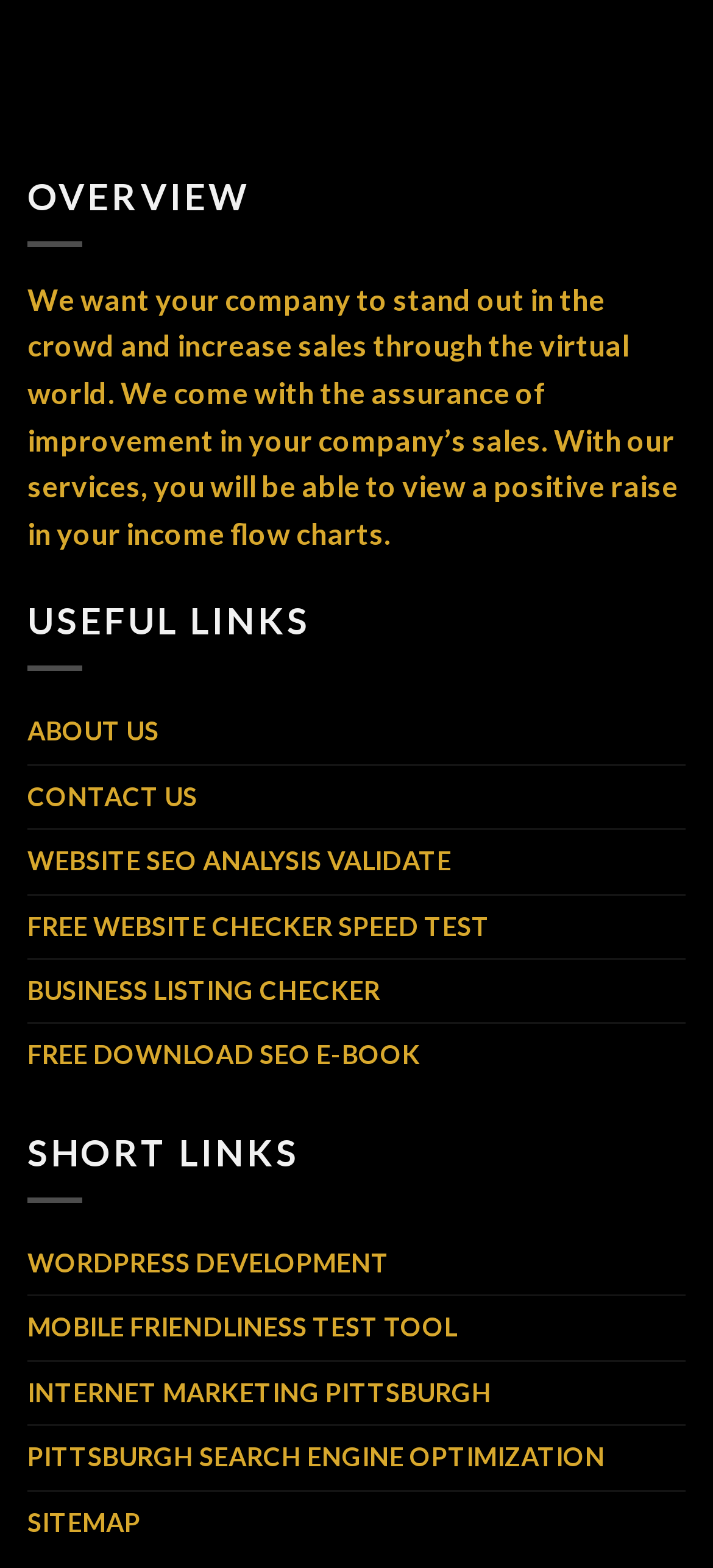Given the element description "Free Website Checker Speed Test", identify the bounding box of the corresponding UI element.

[0.038, 0.571, 0.687, 0.611]